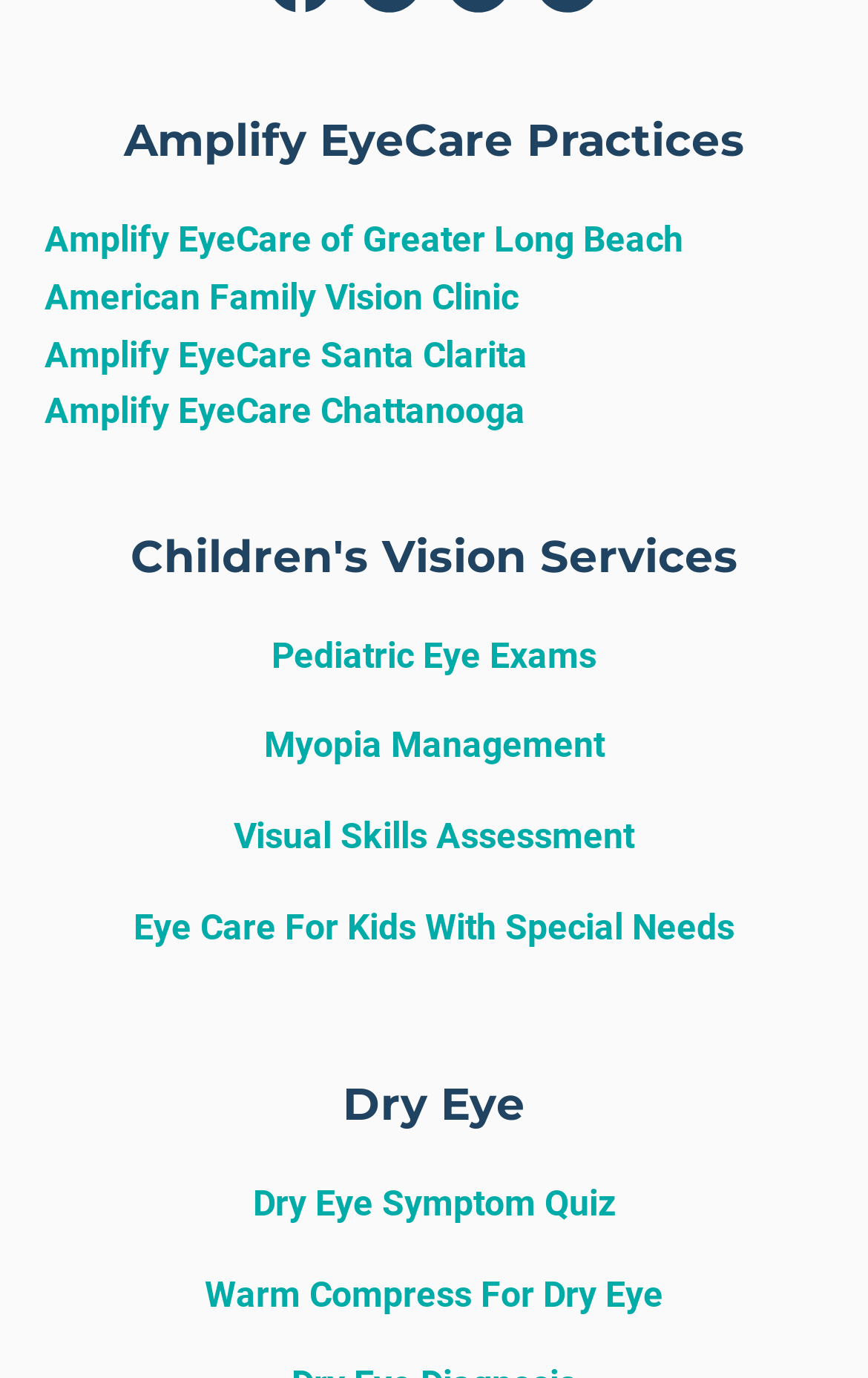Locate the bounding box coordinates of the clickable region necessary to complete the following instruction: "Visit Amplify EyeCare of Greater Long Beach". Provide the coordinates in the format of four float numbers between 0 and 1, i.e., [left, top, right, bottom].

[0.051, 0.159, 0.787, 0.19]